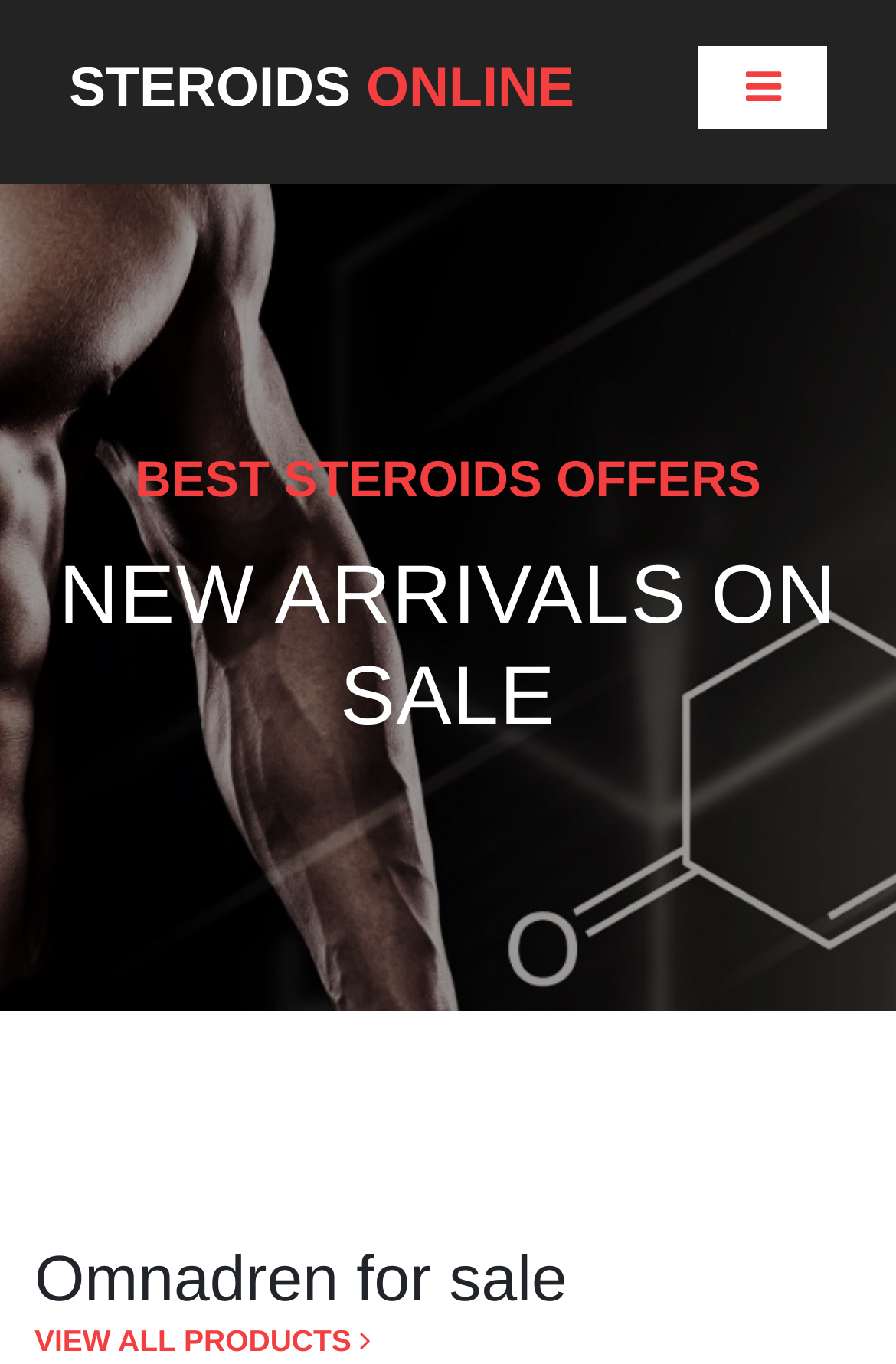Please determine and provide the text content of the webpage's heading.

Omnadren for sale